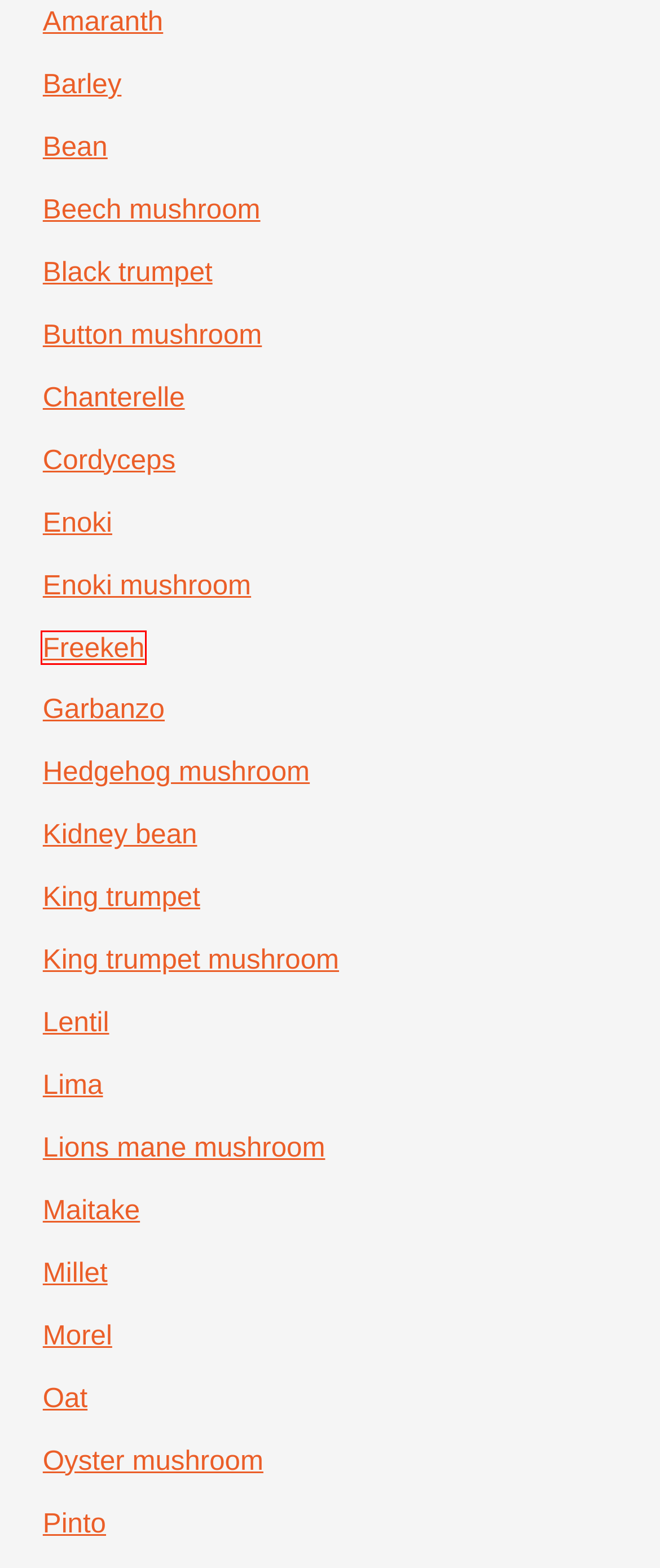You are provided with a screenshot of a webpage where a red rectangle bounding box surrounds an element. Choose the description that best matches the new webpage after clicking the element in the red bounding box. Here are the choices:
A. Lions mane mushroom - AnyEating
B. Black trumpet - AnyEating
C. Freekeh - AnyEating
D. Pinto - AnyEating
E. Barley - AnyEating
F. Garbanzo - AnyEating
G. Cordyceps - AnyEating
H. Millet - AnyEating

C